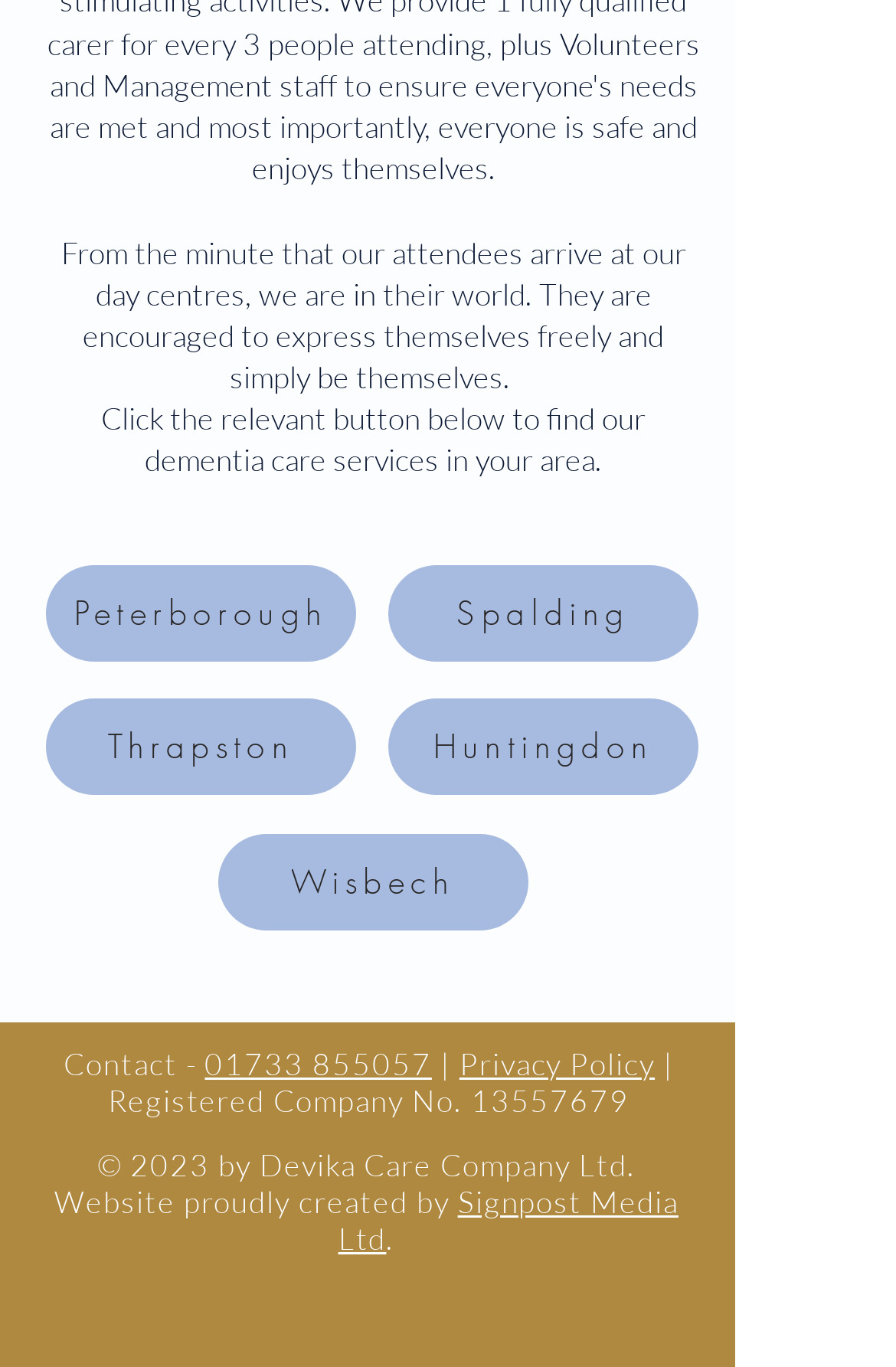Extract the bounding box coordinates for the described element: "Signpost Media Ltd". The coordinates should be represented as four float numbers between 0 and 1: [left, top, right, bottom].

[0.377, 0.865, 0.757, 0.919]